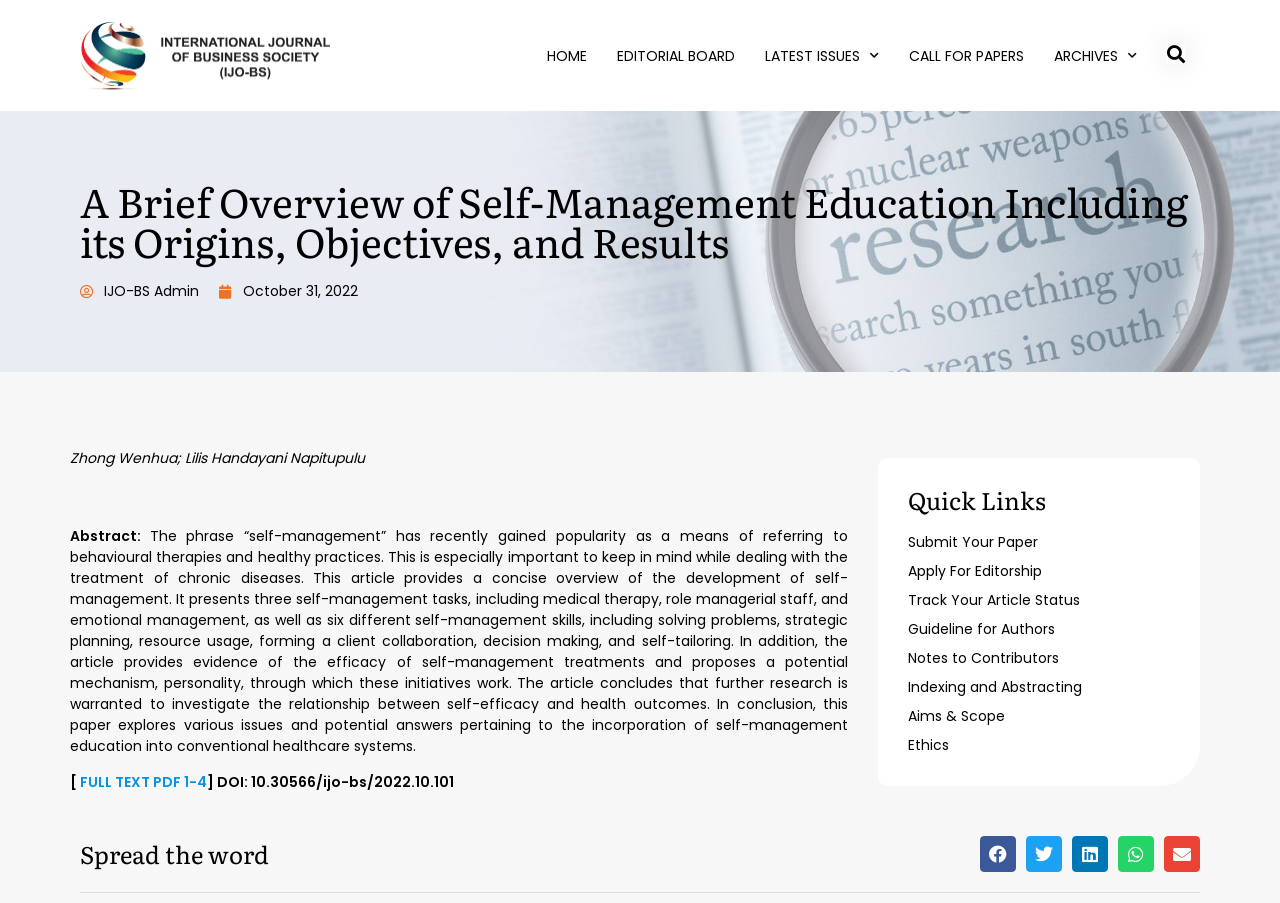Provide a thorough summary of the webpage.

This webpage appears to be an article page from the International Journal of Business Society (IJO-BS). At the top, there is a header section with a logo and several links, including "HOME", "EDITORIAL BOARD", "LATEST ISSUES", "CALL FOR PAPERS", and "ARCHIVES". Below the header, there is a title heading "A Brief Overview of Self-Management Education Including its Origins, Objectives, and Results".

On the left side, there is a section with links to the journal's administration and a timestamp "October 31, 2022". Below this section, there is an author list "Zhong Wenhua; Lilis Handayani Napitupulu". The main content of the article is a abstract, which summarizes the article's topic, including the concept of self-management, its development, and its efficacy in treating chronic diseases.

On the right side, there is a section with several links, including "FULL TEXT PDF 1-4" and a DOI number. Below this section, there is a "Quick Links" heading with several links to submit papers, apply for editorship, track article status, and access guidelines for authors.

At the bottom of the page, there is a "Spread the word" section with several social media buttons to share the article on Facebook, Twitter, LinkedIn, WhatsApp, and email.